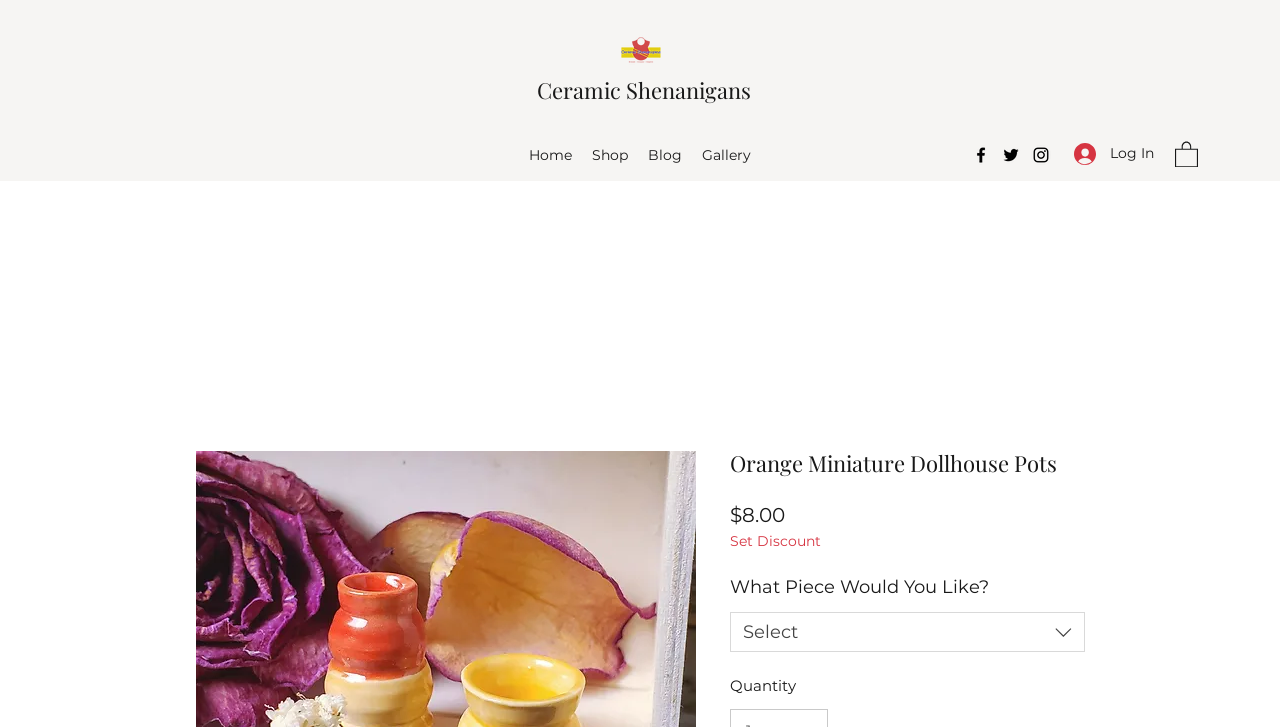What is the price of the orange miniature dollhouse pots?
Answer the question with a detailed explanation, including all necessary information.

I found the price of the orange miniature dollhouse pots by looking at the product details section, where I saw the 'Price' label followed by the amount '$8.00'.